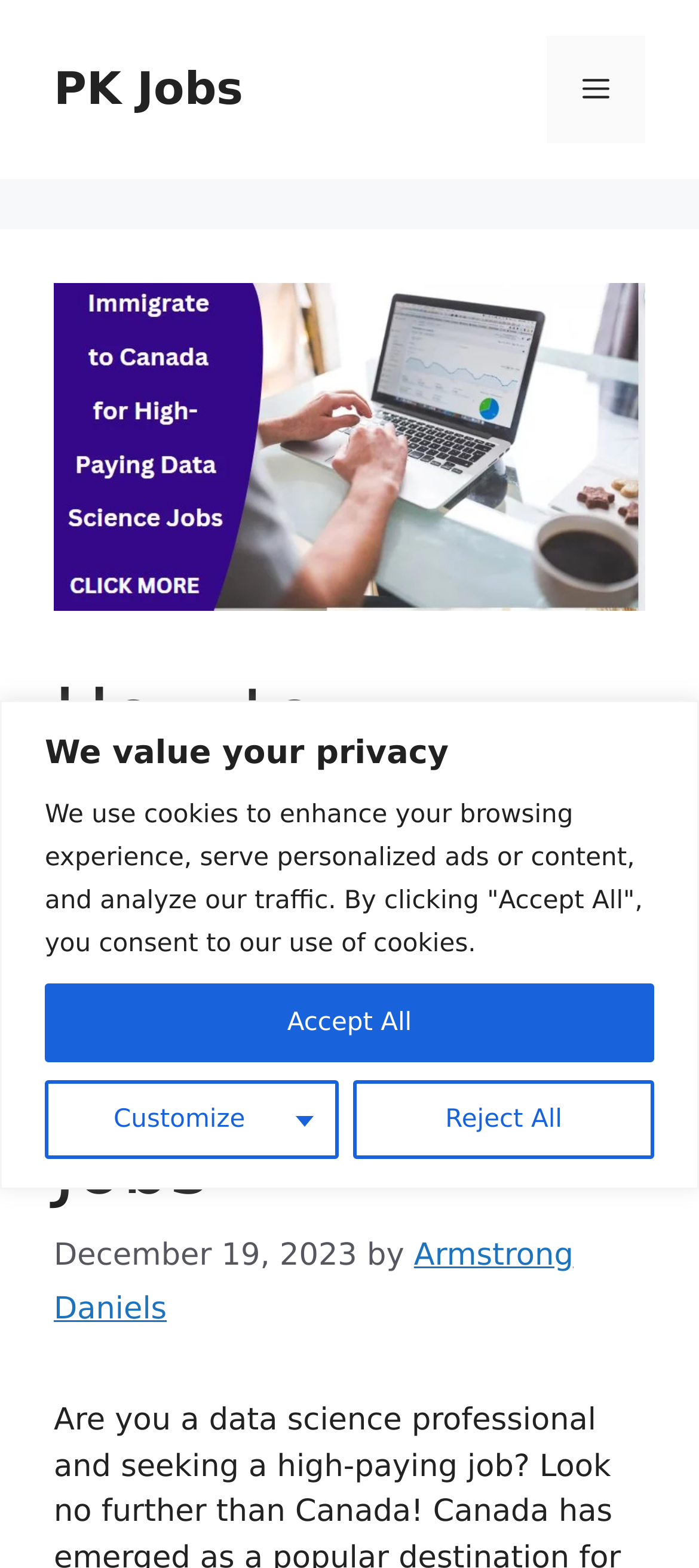What is the purpose of the button with the text 'Menu'?
Refer to the screenshot and respond with a concise word or phrase.

To toggle the mobile menu